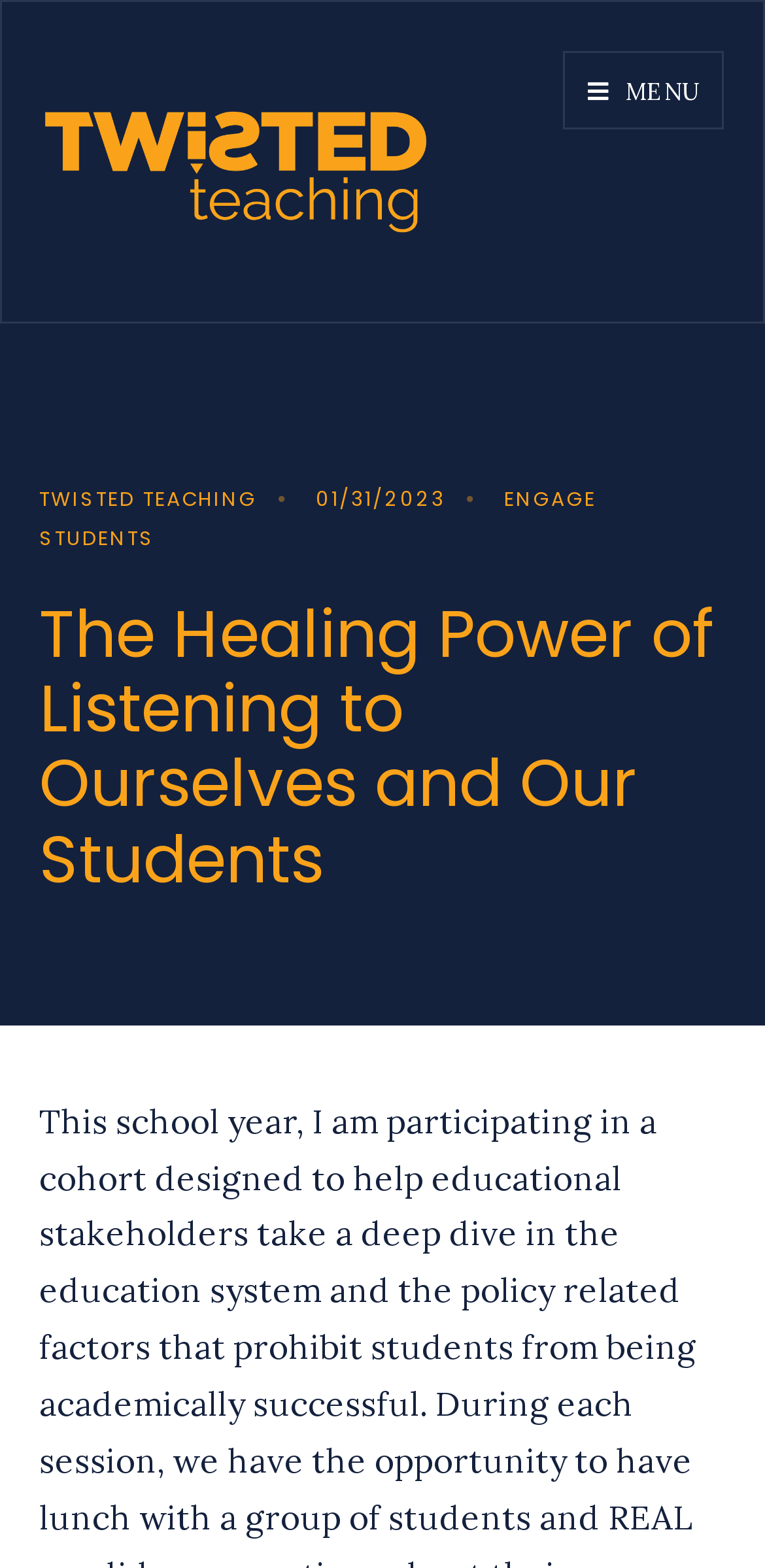Can you find and provide the title of the webpage?

The Healing Power of Listening to Ourselves and Our Students